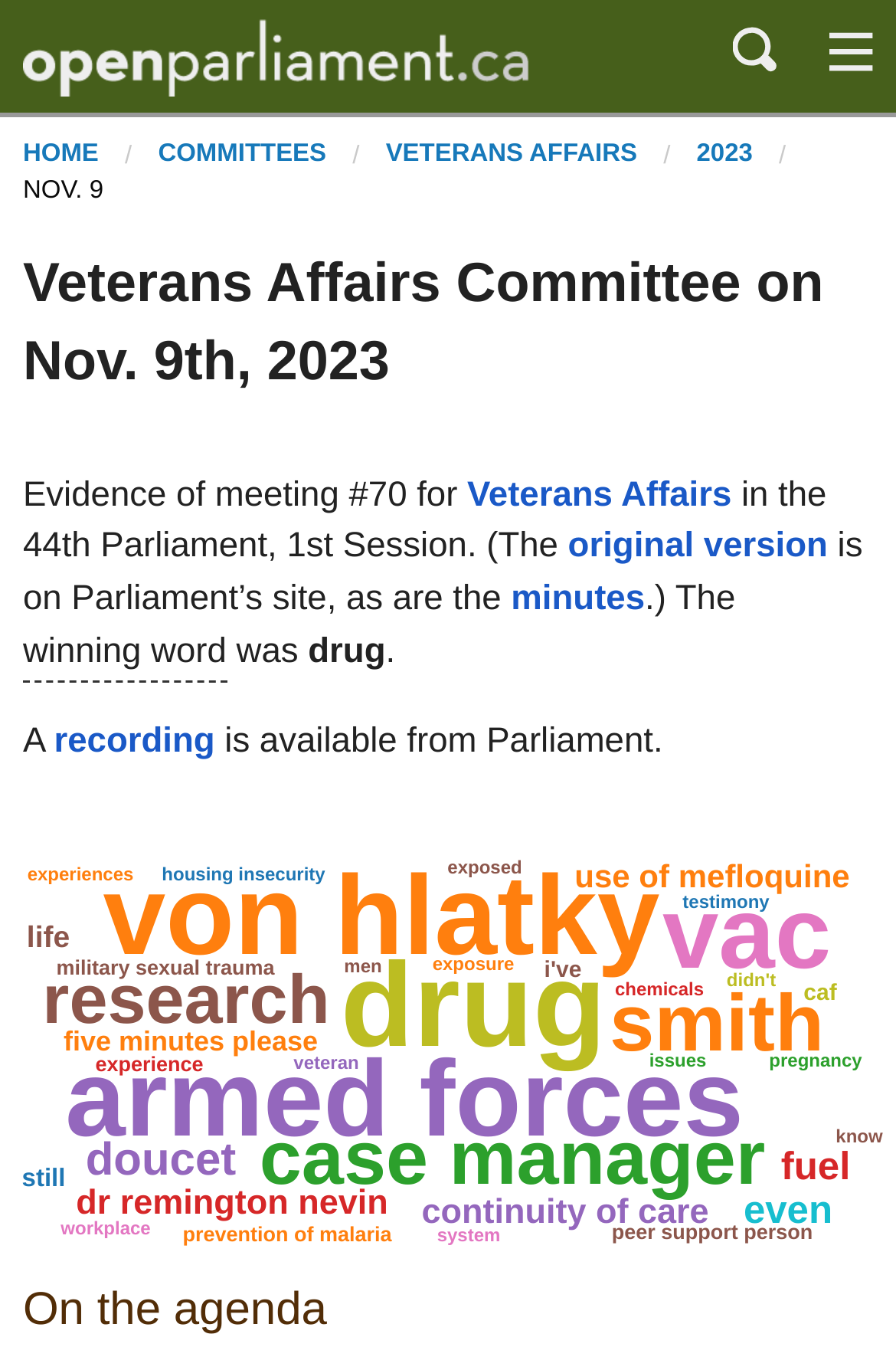Can you determine the main header of this webpage?

Veterans Affairs Committee on Nov. 9th, 2023